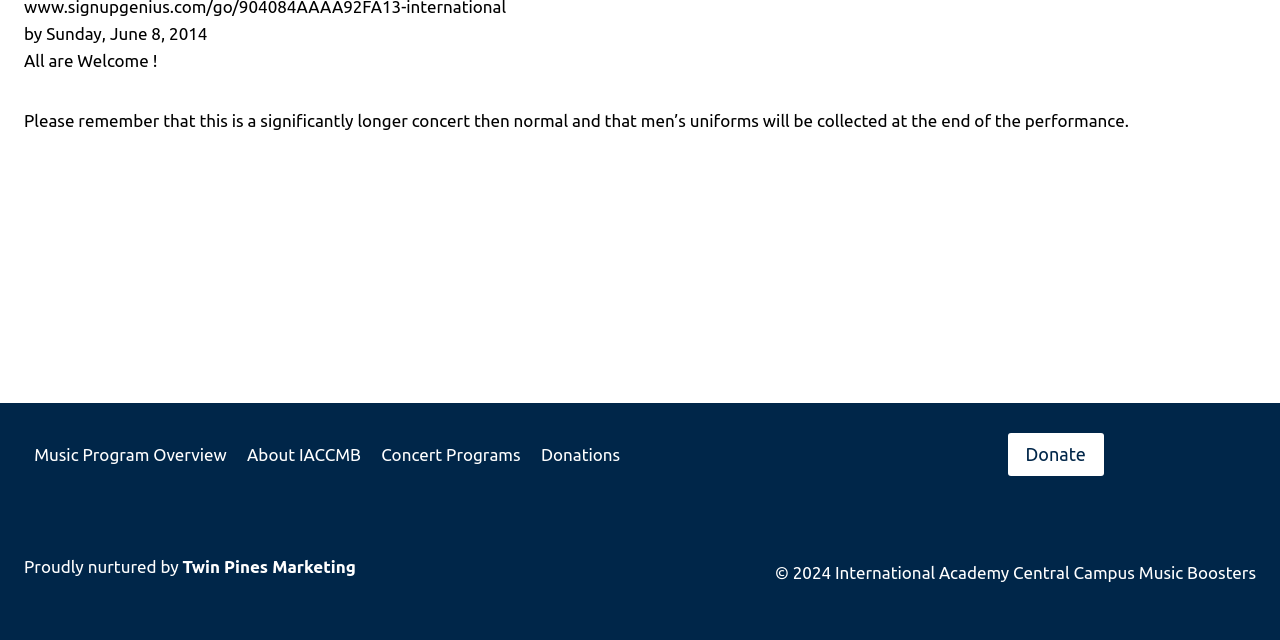Find the coordinates for the bounding box of the element with this description: "Donate".

[0.787, 0.676, 0.862, 0.743]